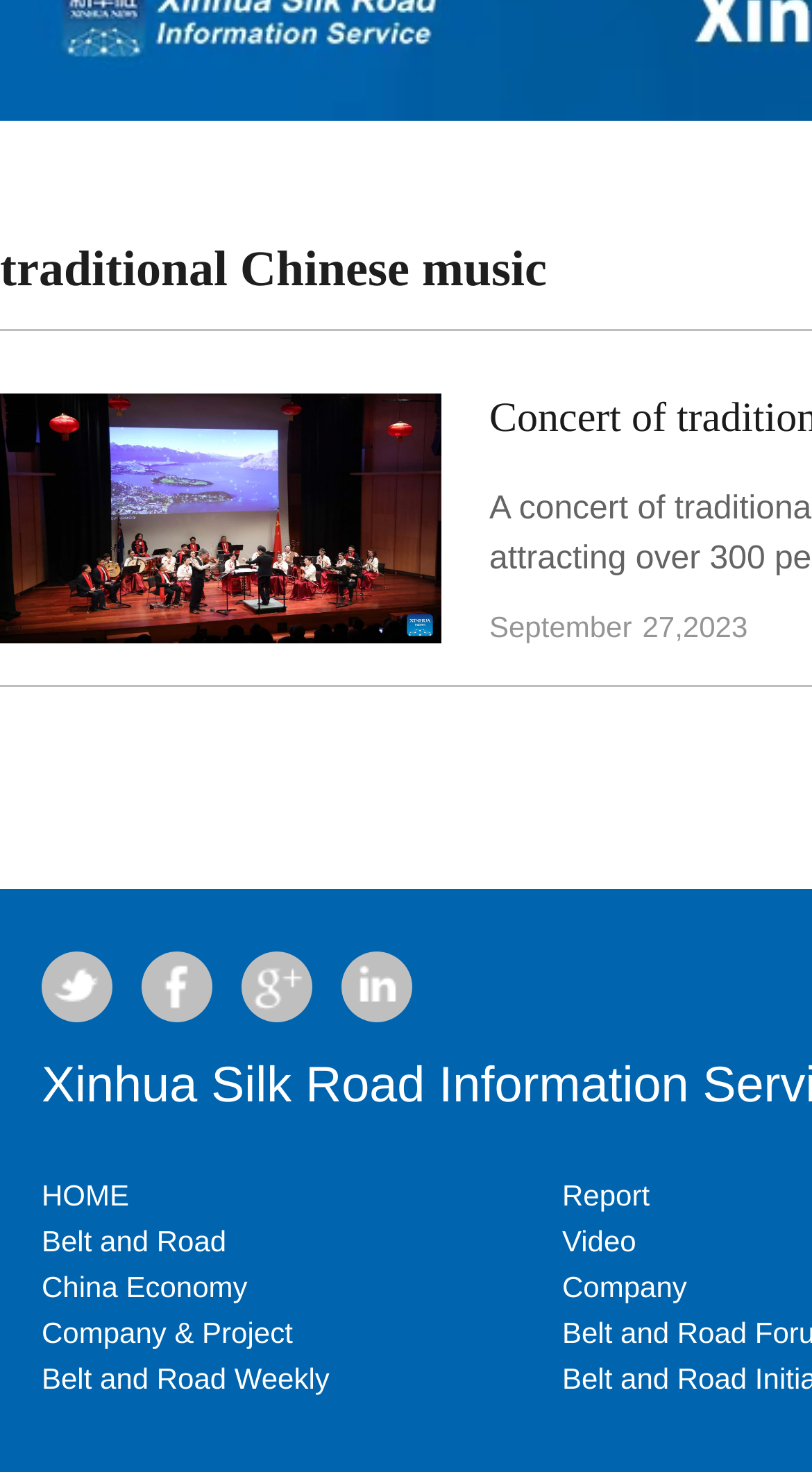Find the bounding box coordinates for the element described here: "traditional Chinese music".

[0.0, 0.165, 0.674, 0.202]